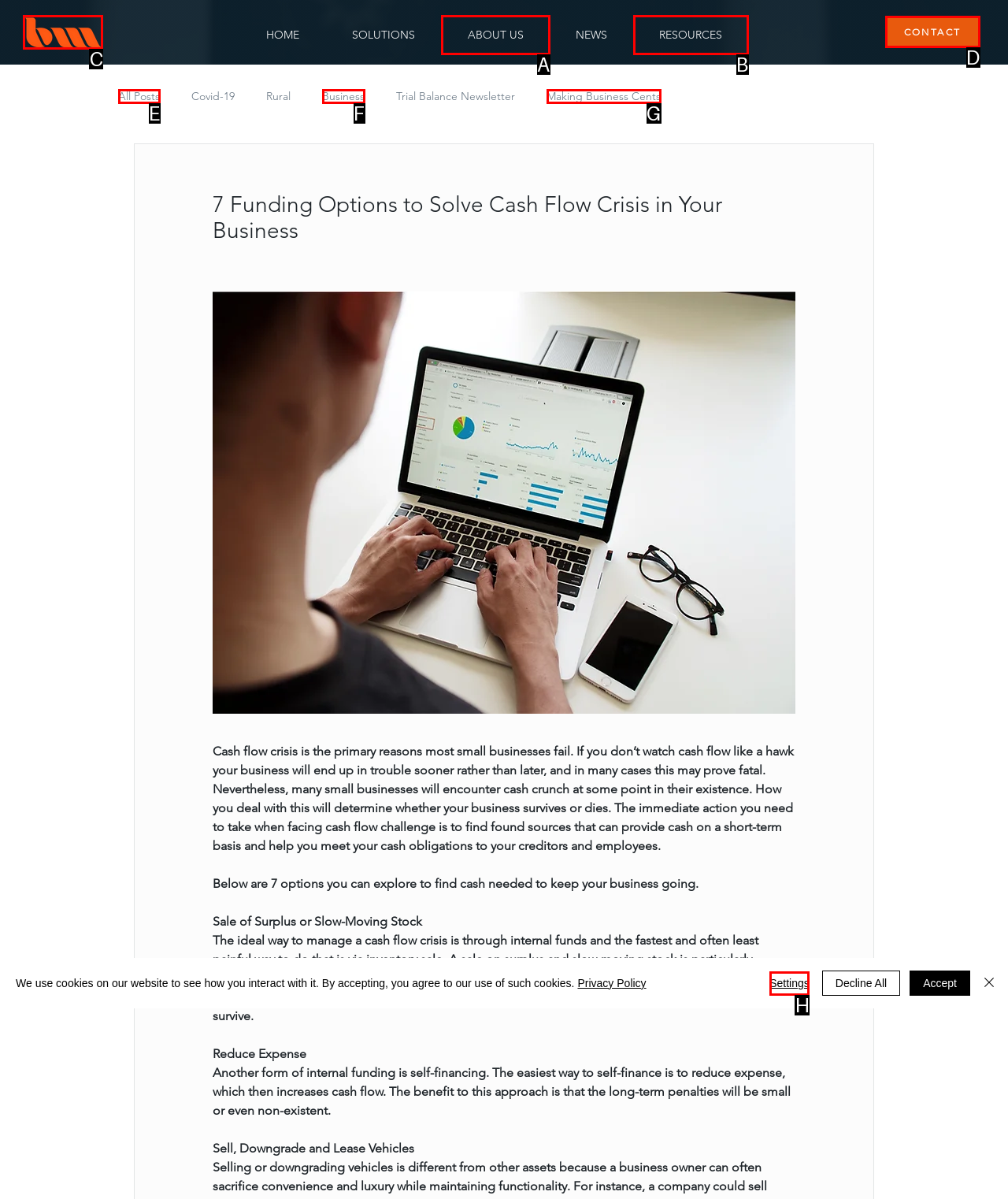Choose the letter that corresponds to the correct button to accomplish the task: Click the bm logo link
Reply with the letter of the correct selection only.

C